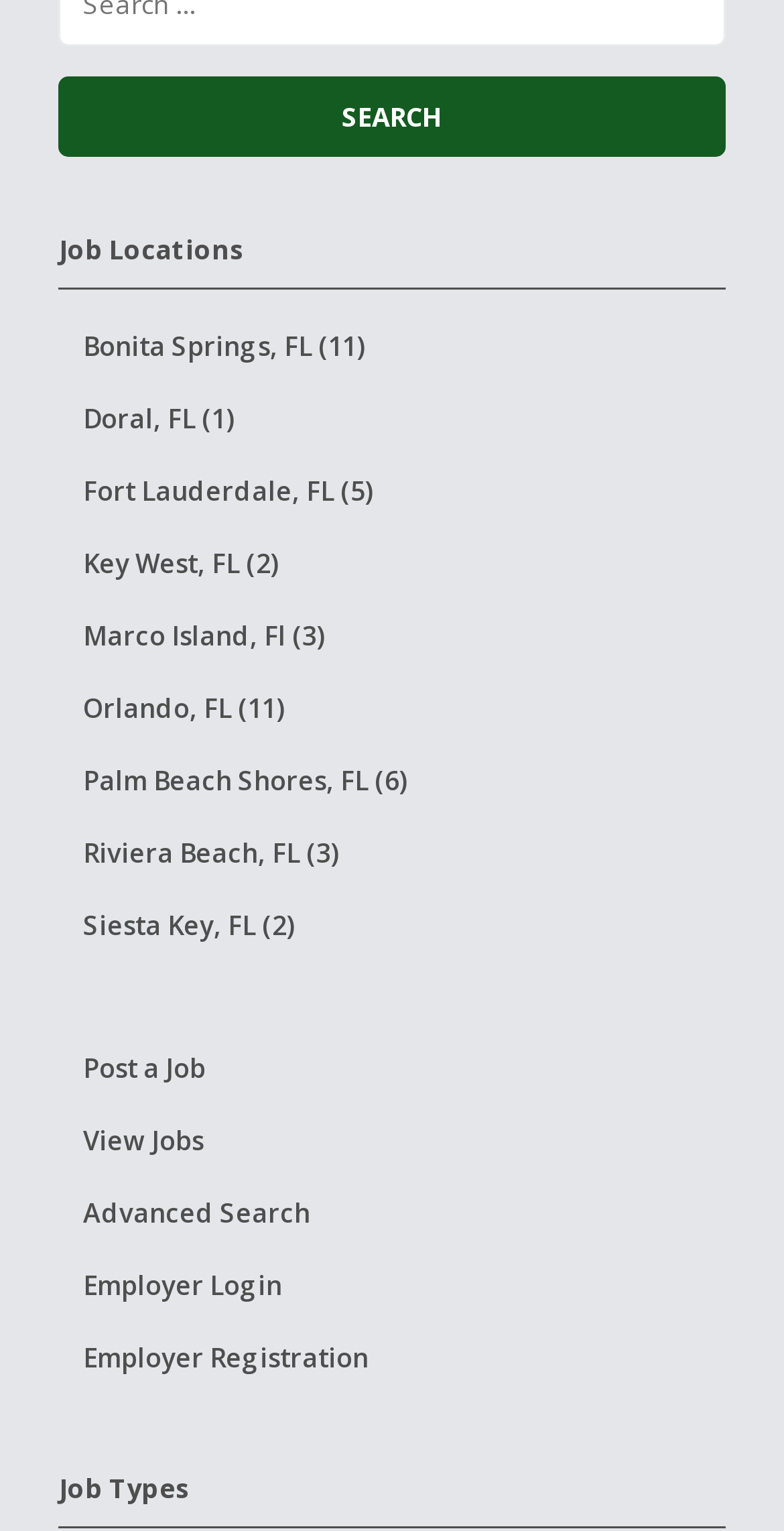Please identify the bounding box coordinates of the element's region that should be clicked to execute the following instruction: "View jobs in Bonita Springs, FL". The bounding box coordinates must be four float numbers between 0 and 1, i.e., [left, top, right, bottom].

[0.075, 0.204, 0.925, 0.251]